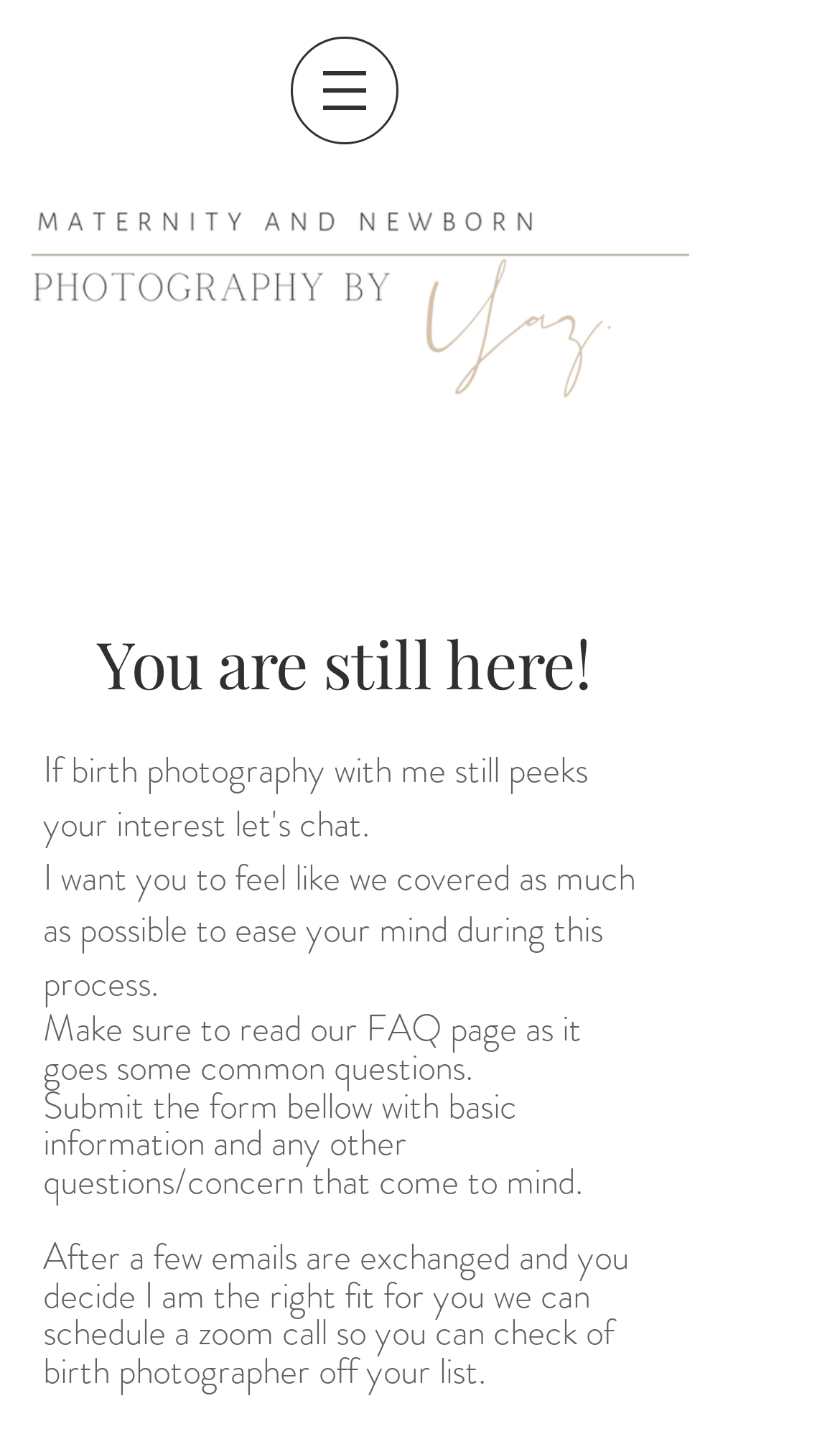Look at the image and answer the question in detail:
What is the purpose of submitting the form?

According to the text 'Submit the form bellow with basic information and any other questions/concern that come to mind. After a few emails are exchanged and you decide I am the right fit for you we can schedule a zoom call so you can check of birth photographer off your list.', the purpose of submitting the form is to initiate a process that eventually leads to scheduling a zoom call with the photographer.